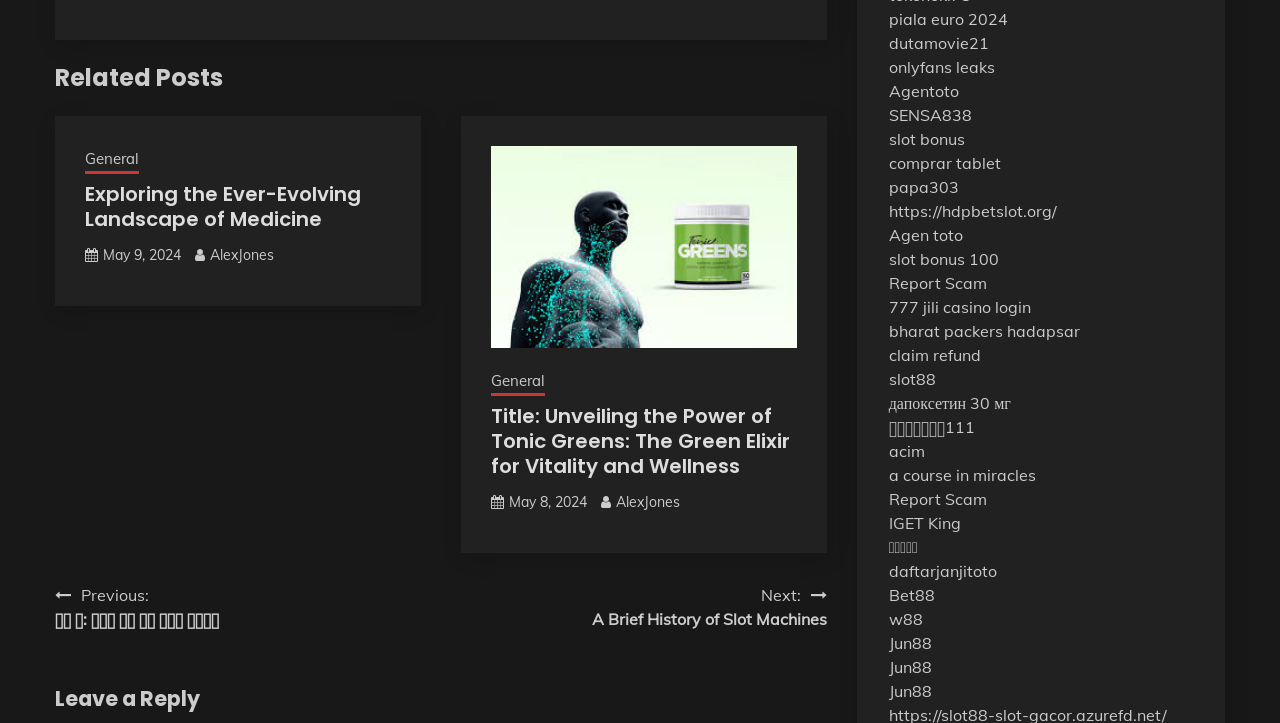Answer the following inquiry with a single word or phrase:
What is the category of the first post?

General